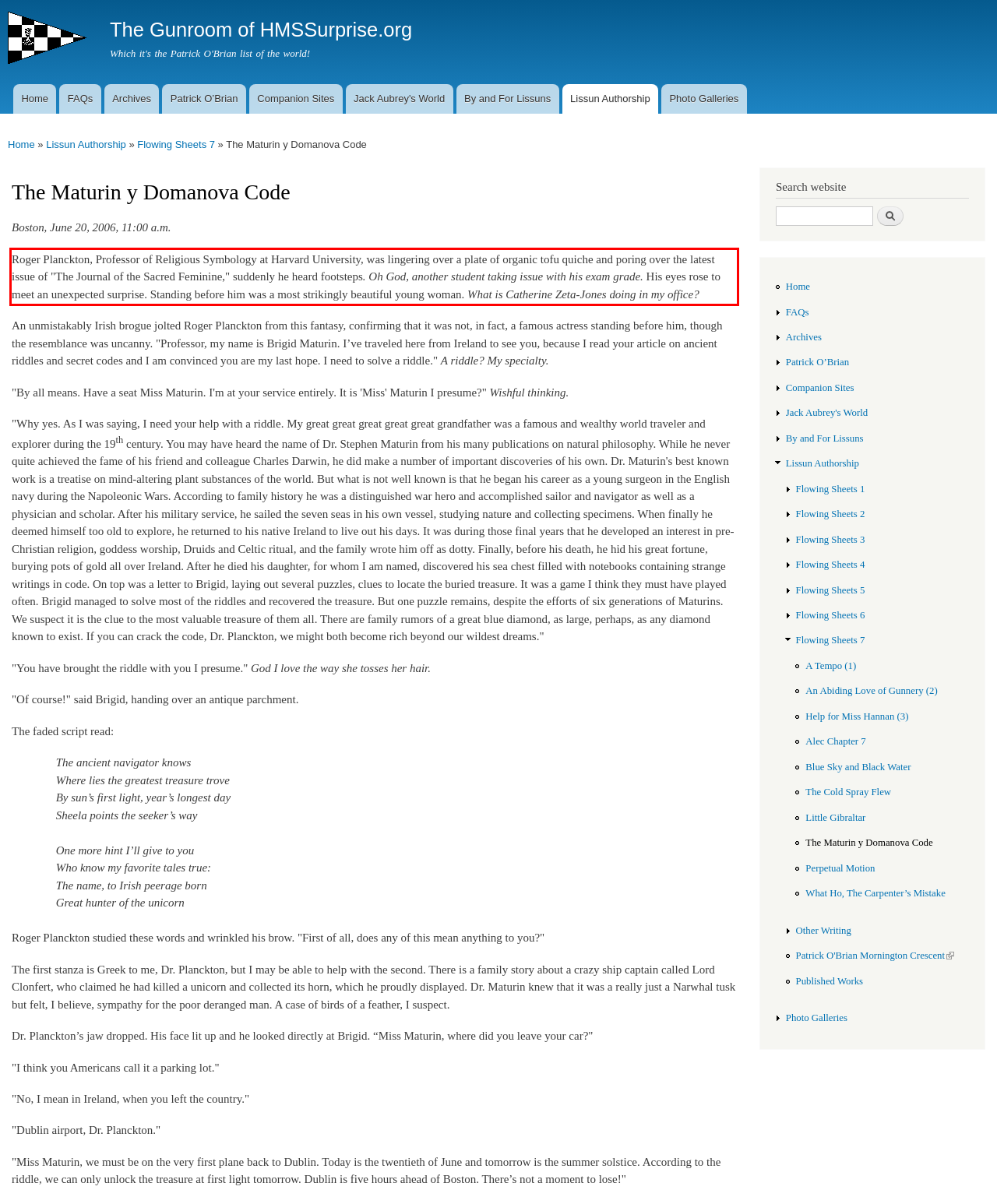Locate the red bounding box in the provided webpage screenshot and use OCR to determine the text content inside it.

Roger Planckton, Professor of Religious Symbology at Harvard University, was lingering over a plate of organic tofu quiche and poring over the latest issue of "The Journal of the Sacred Feminine," suddenly he heard footsteps. Oh God, another student taking issue with his exam grade. His eyes rose to meet an unexpected surprise. Standing before him was a most strikingly beautiful young woman. What is Catherine Zeta-Jones doing in my office?